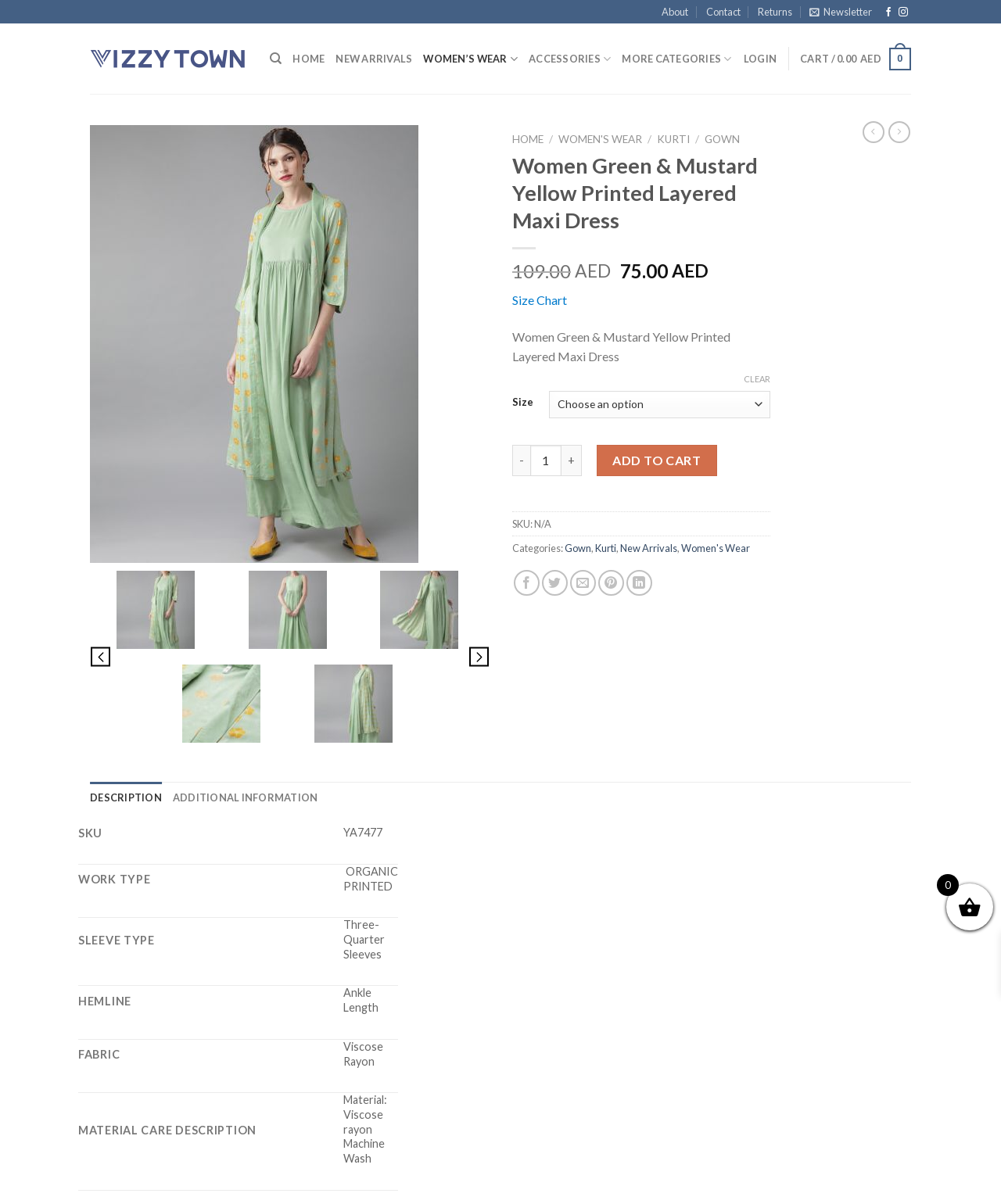What is the category of the dress?
Based on the image, respond with a single word or phrase.

Gown, Kurti, Women's Wear